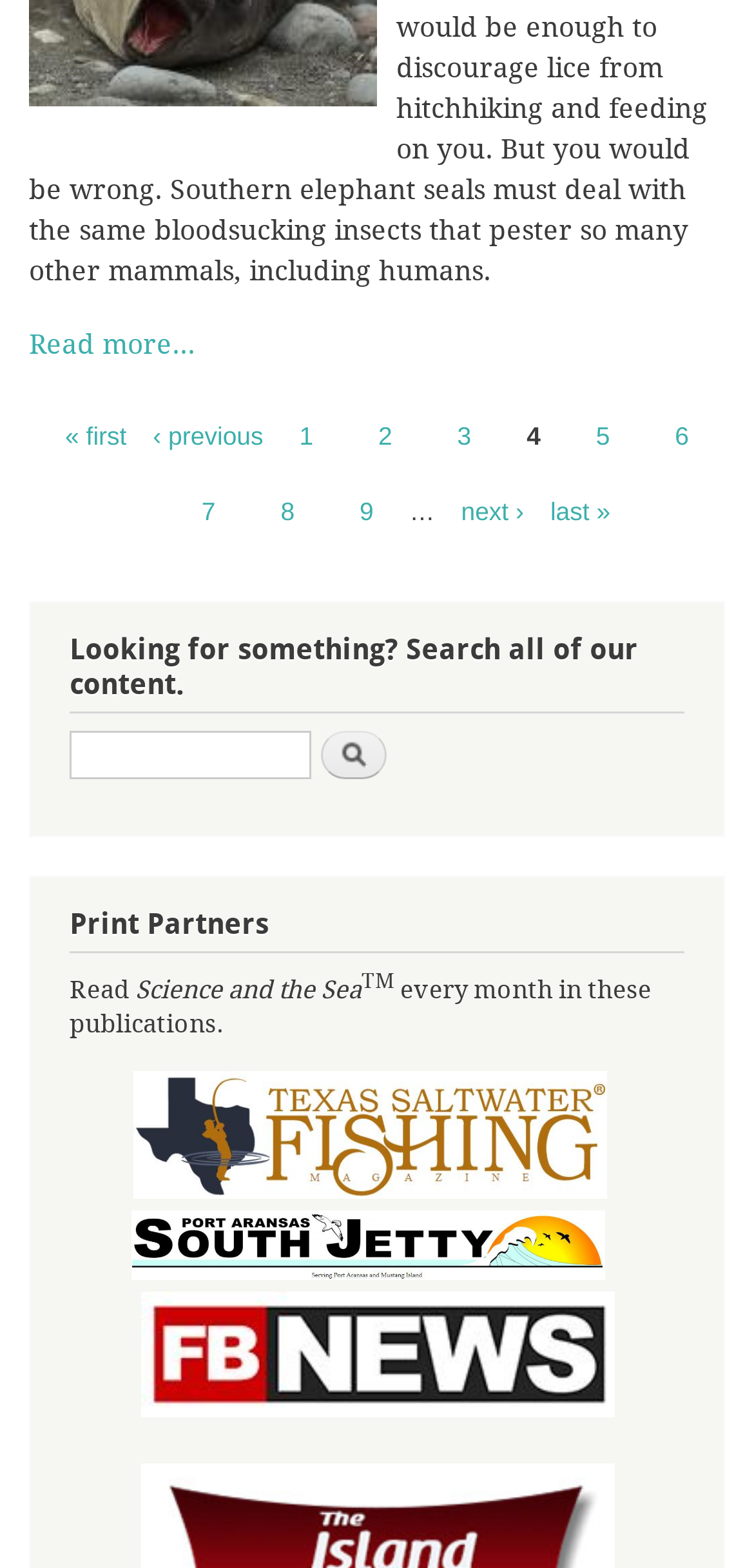Find the bounding box coordinates of the clickable area that will achieve the following instruction: "Click on the 'Search' button".

[0.426, 0.467, 0.513, 0.497]